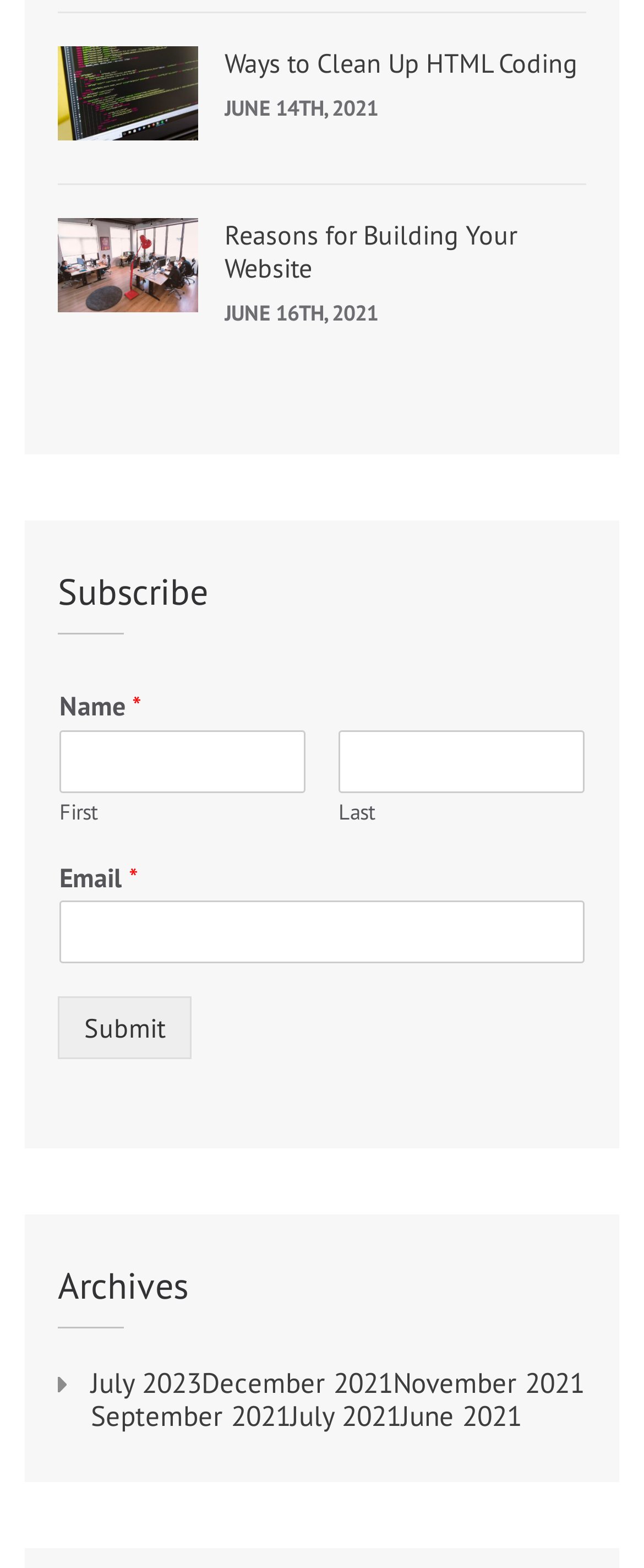Predict the bounding box coordinates for the UI element described as: "Submit". The coordinates should be four float numbers between 0 and 1, presented as [left, top, right, bottom].

[0.09, 0.636, 0.297, 0.676]